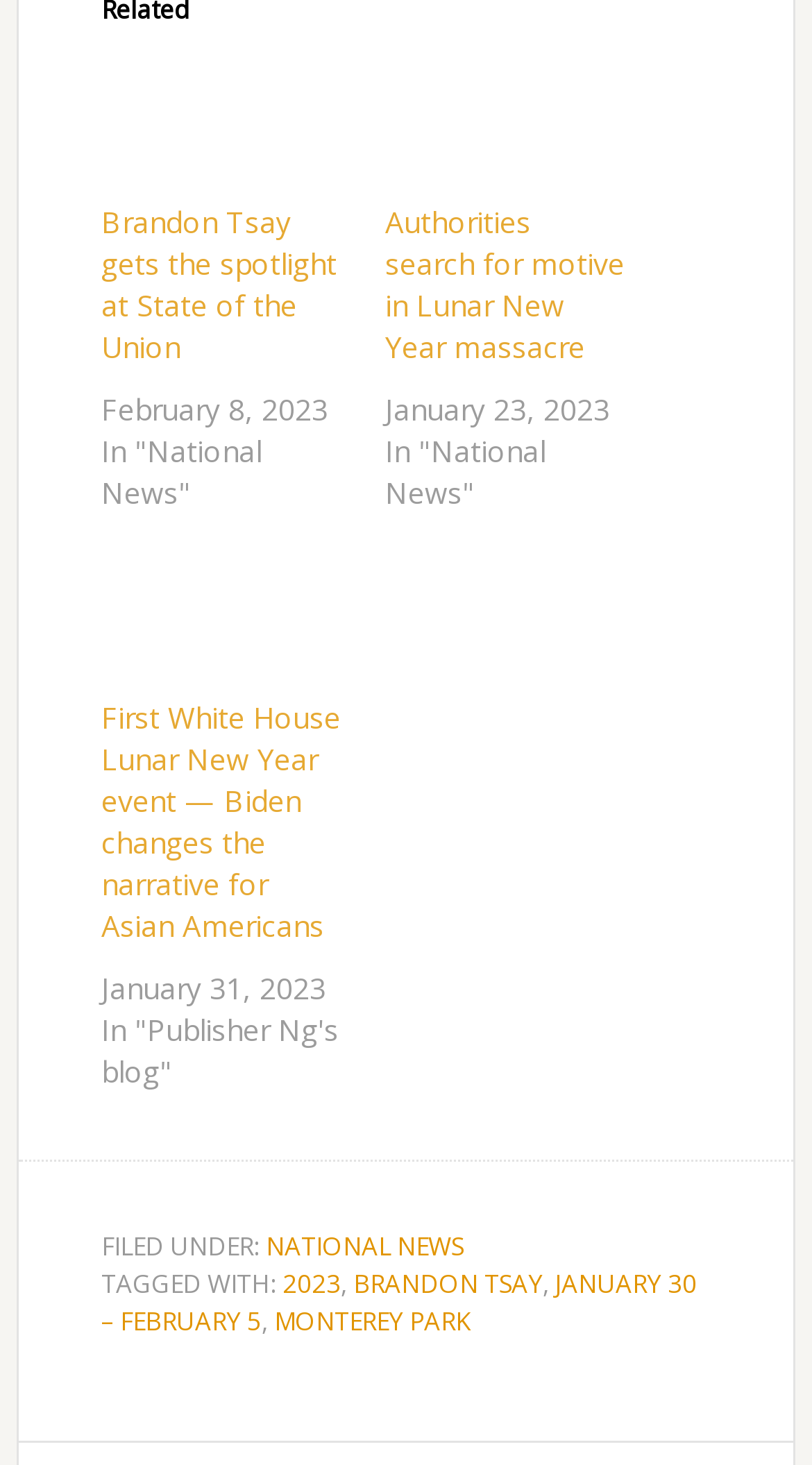Answer the question below in one word or phrase:
How many news articles are on this page?

3